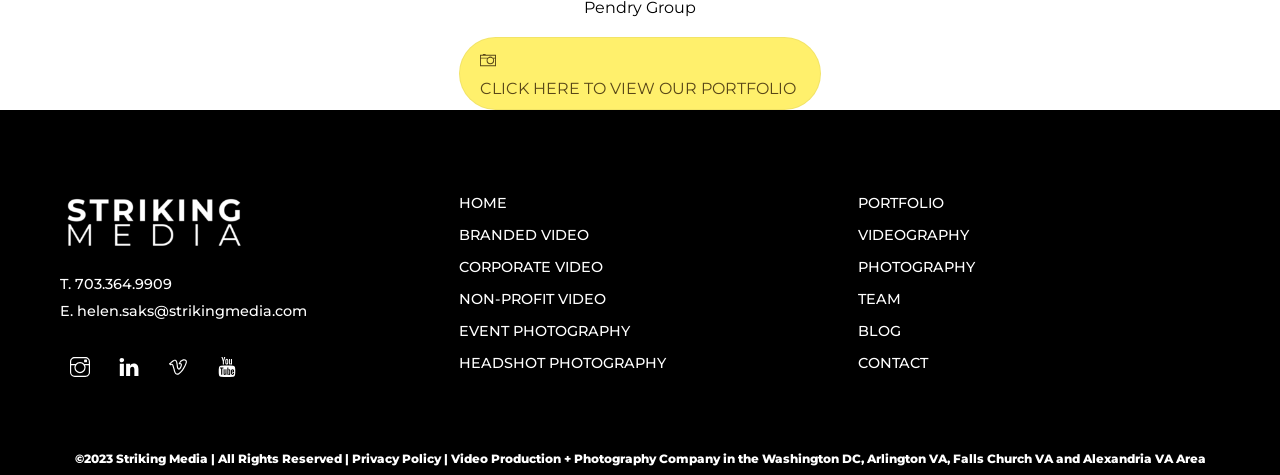What is the purpose of the 'CLICK HERE TO VIEW OUR PORTFOLIO' link? Analyze the screenshot and reply with just one word or a short phrase.

To view the portfolio